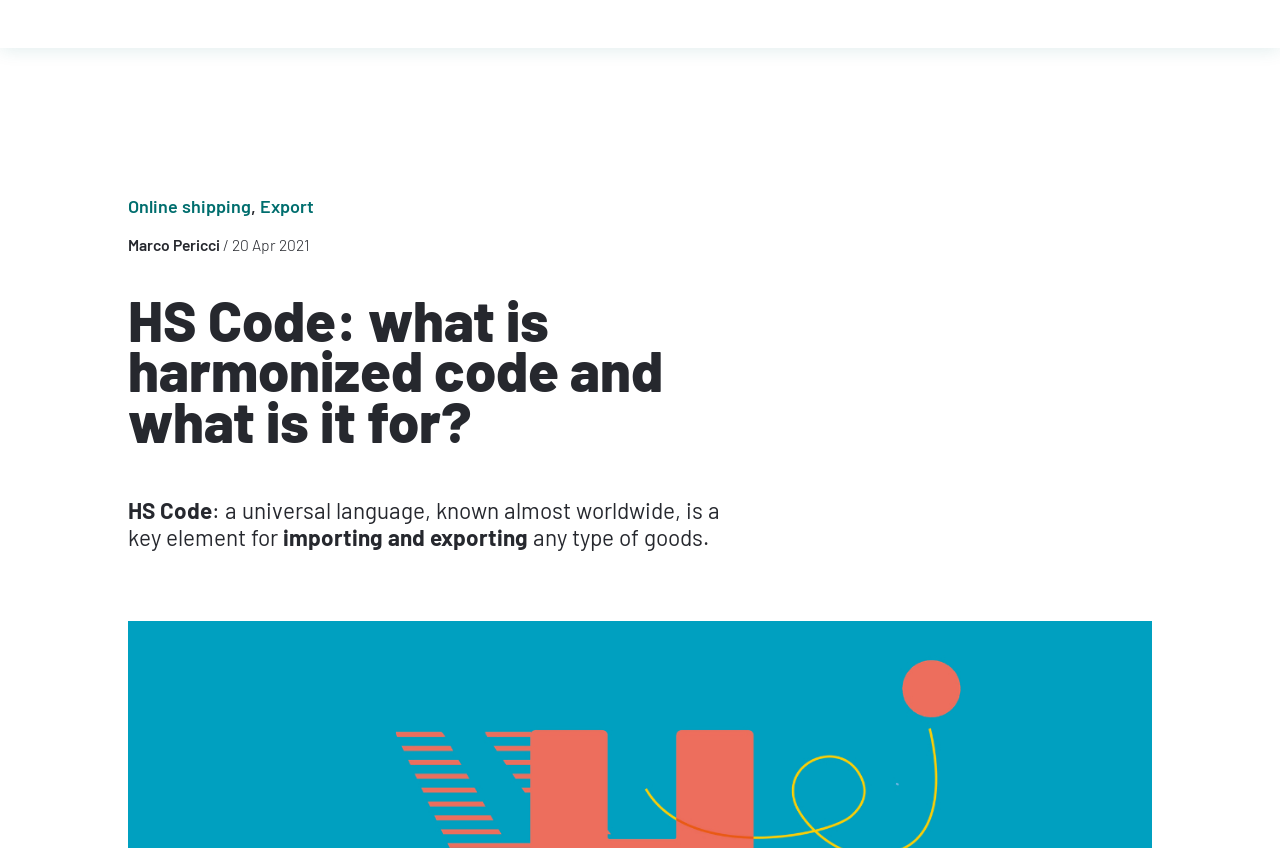Describe the webpage meticulously, covering all significant aspects.

The webpage is about HS Code, a universal language used for importing and exporting goods. At the top left, there are three links: "Online shipping", "Export", and a comma separating them. Below these links, the author's name "Marco Pericci" is displayed, followed by a slash and a timestamp "20 Apr 2021". 

The main heading "HS Code: what is harmonized code and what is it for?" is centered at the top of the page. Below the heading, there is a paragraph of text that explains the purpose of HS Code, stating that it is a key element for importing and exporting any type of goods. The text is divided into three parts, with the phrases "a universal language, known almost worldwide, is a key element for", "importing and exporting", and "any type of goods" displayed in sequence.